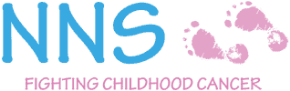What does the 'NNS' acronym stand for?
Please analyze the image and answer the question with as much detail as possible.

The 'NNS' acronym in the logo stands for 'Niamh’s Next Step', which is the name of the organization dedicated to fighting childhood cancer.